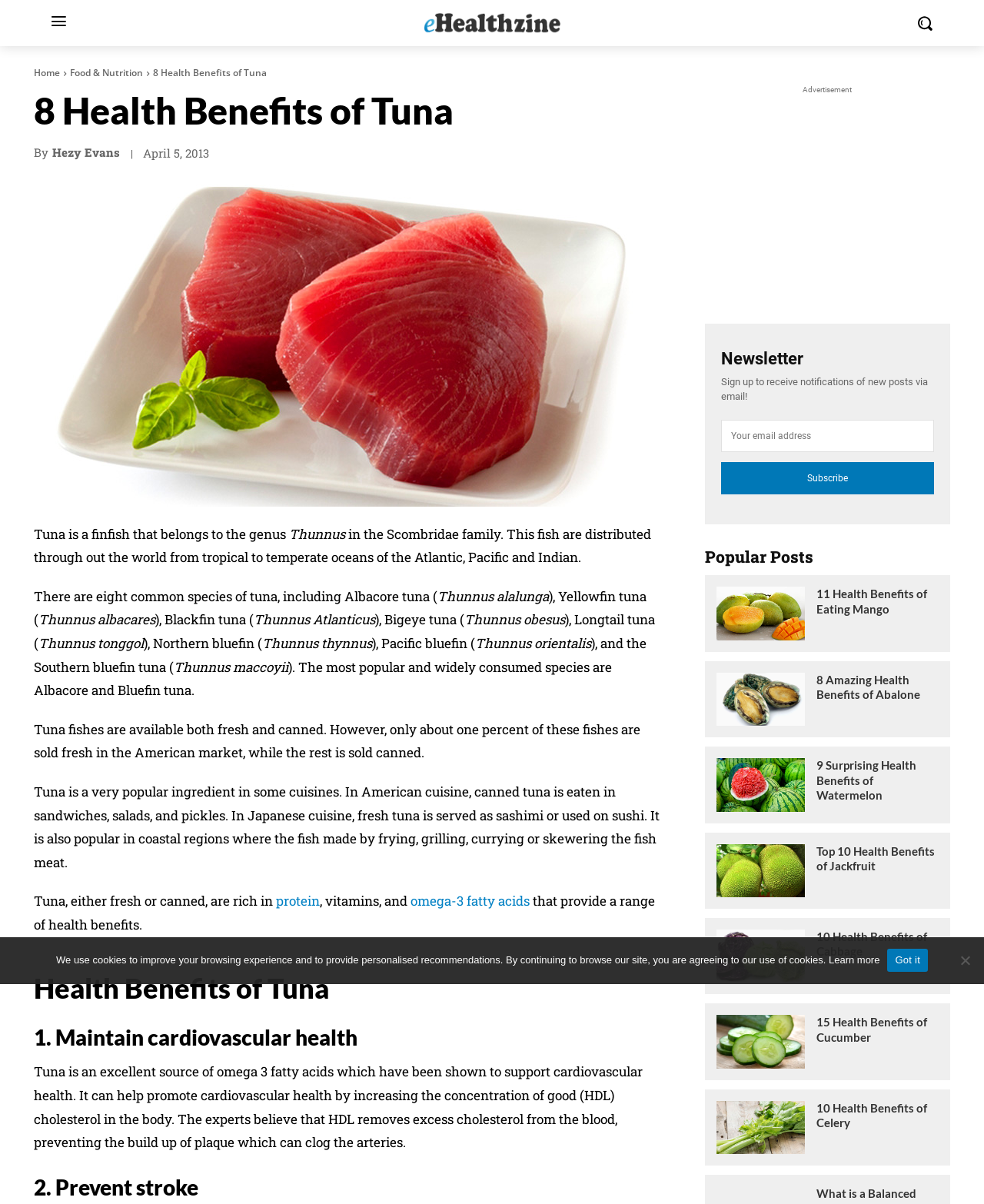Locate the bounding box coordinates of the clickable part needed for the task: "Click the '11 Health Benefits of Eating Mango' link".

[0.728, 0.487, 0.818, 0.532]